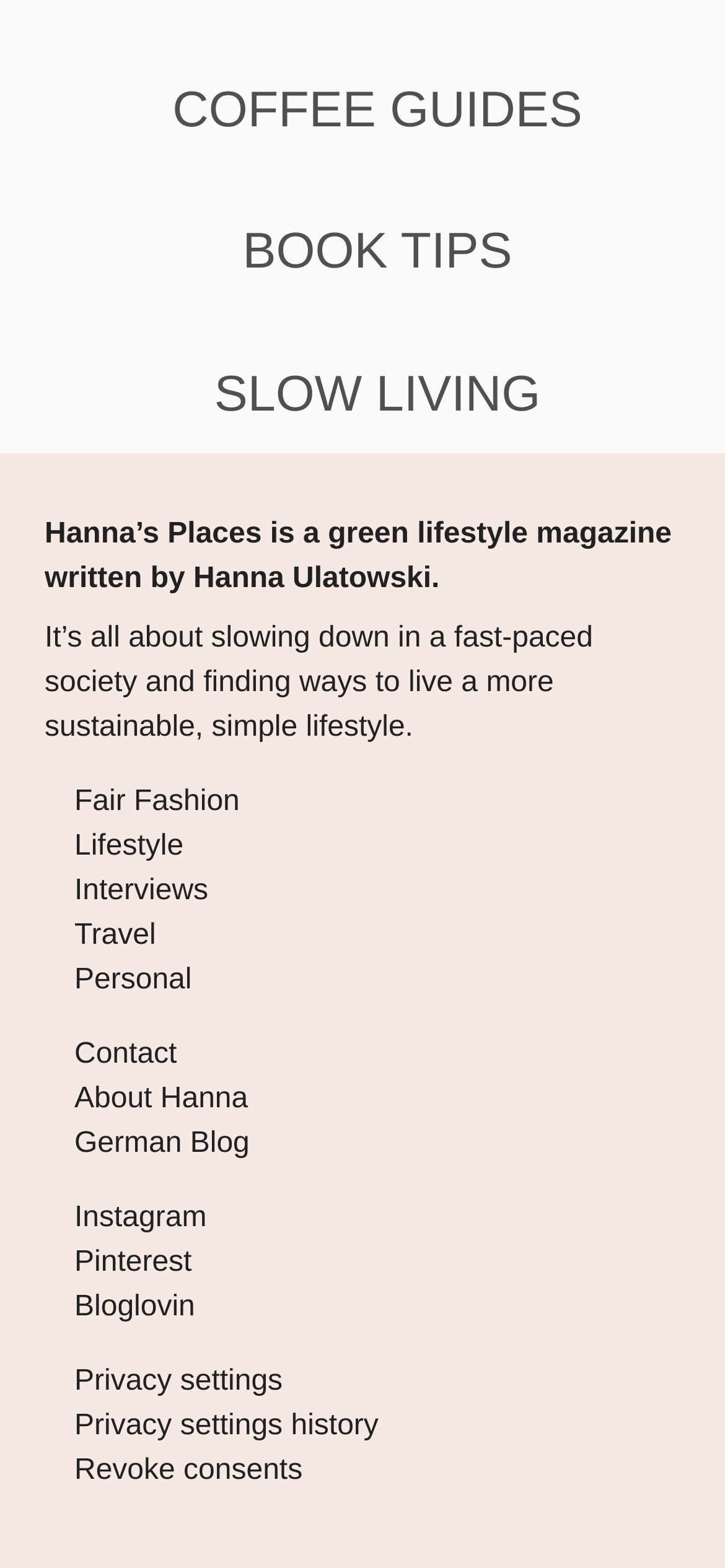Identify the bounding box coordinates of the clickable region required to complete the instruction: "read about SLOW LIVING". The coordinates should be given as four float numbers within the range of 0 and 1, i.e., [left, top, right, bottom].

[0.062, 0.233, 0.746, 0.268]